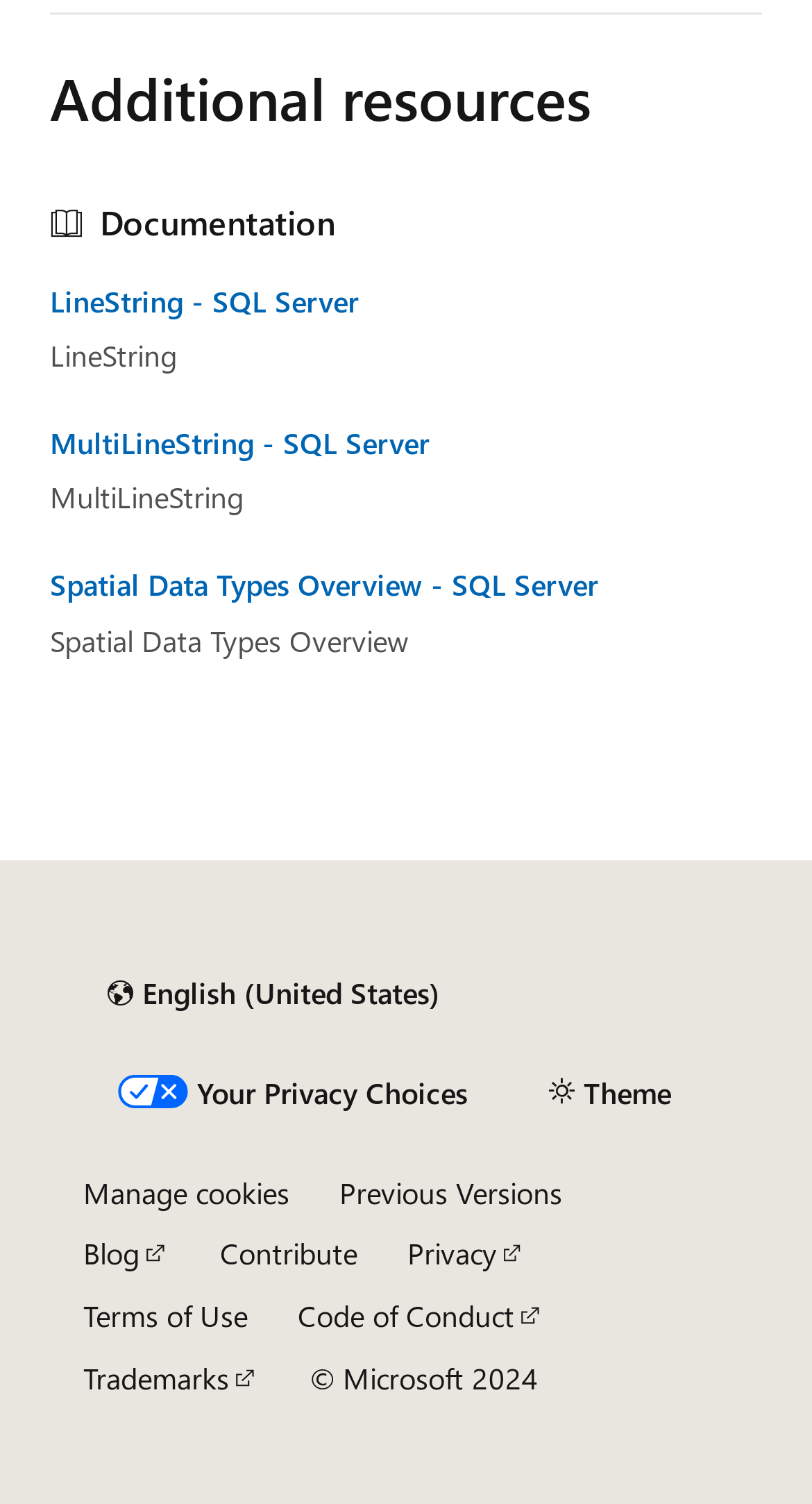What is the category of the 'LineString' link?
Give a comprehensive and detailed explanation for the question.

The 'LineString' link is located under the 'Additional resources' section, and its description does not provide any category information. However, its sibling links 'MultiLineString' and 'Spatial Data Types Overview' have similar descriptions and are categorized under SQL Server, so it can be inferred that 'LineString' is also related to SQL Server.